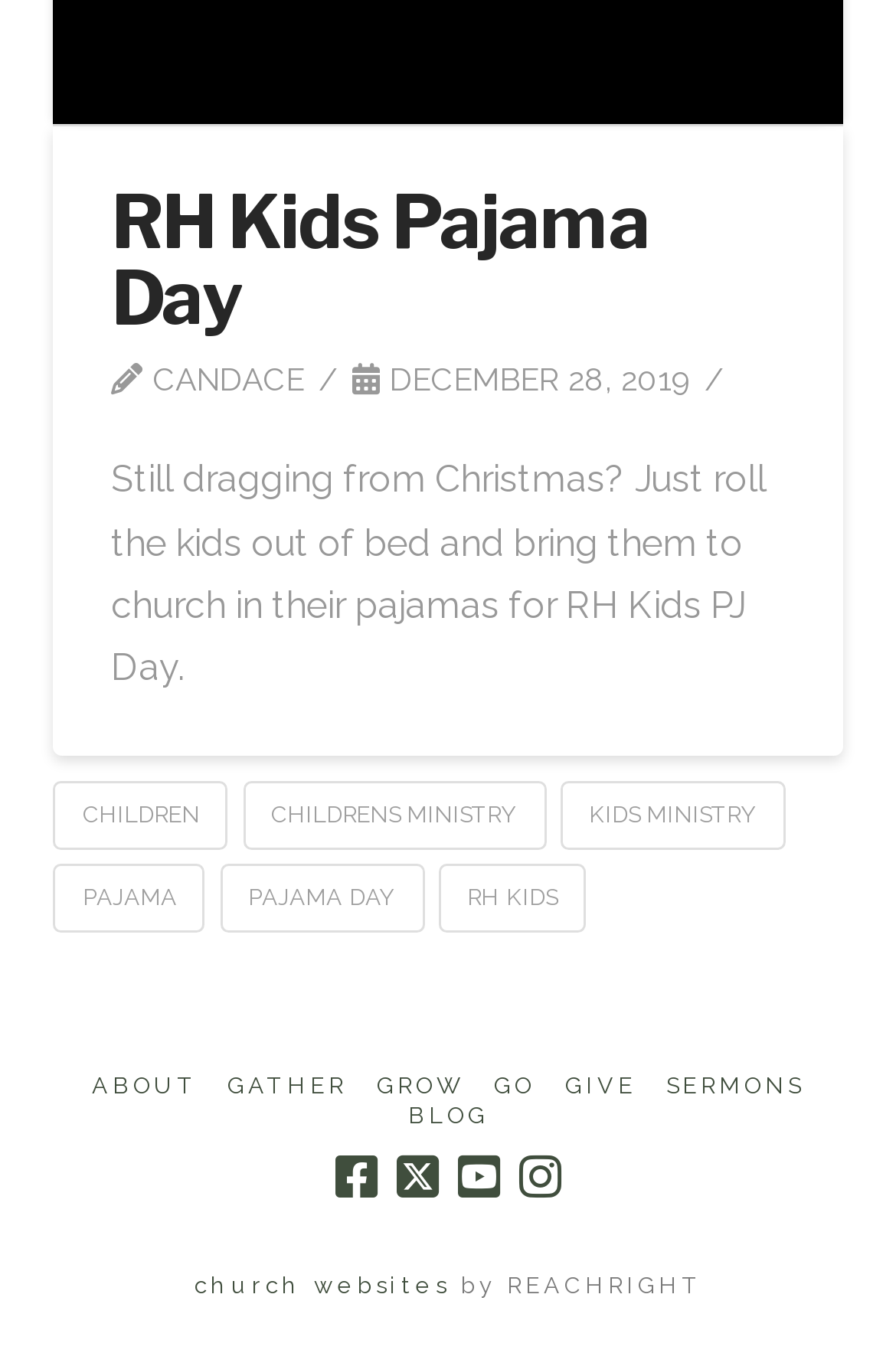Please locate the bounding box coordinates of the element that should be clicked to achieve the given instruction: "Visit the ABOUT page".

[0.103, 0.791, 0.221, 0.813]